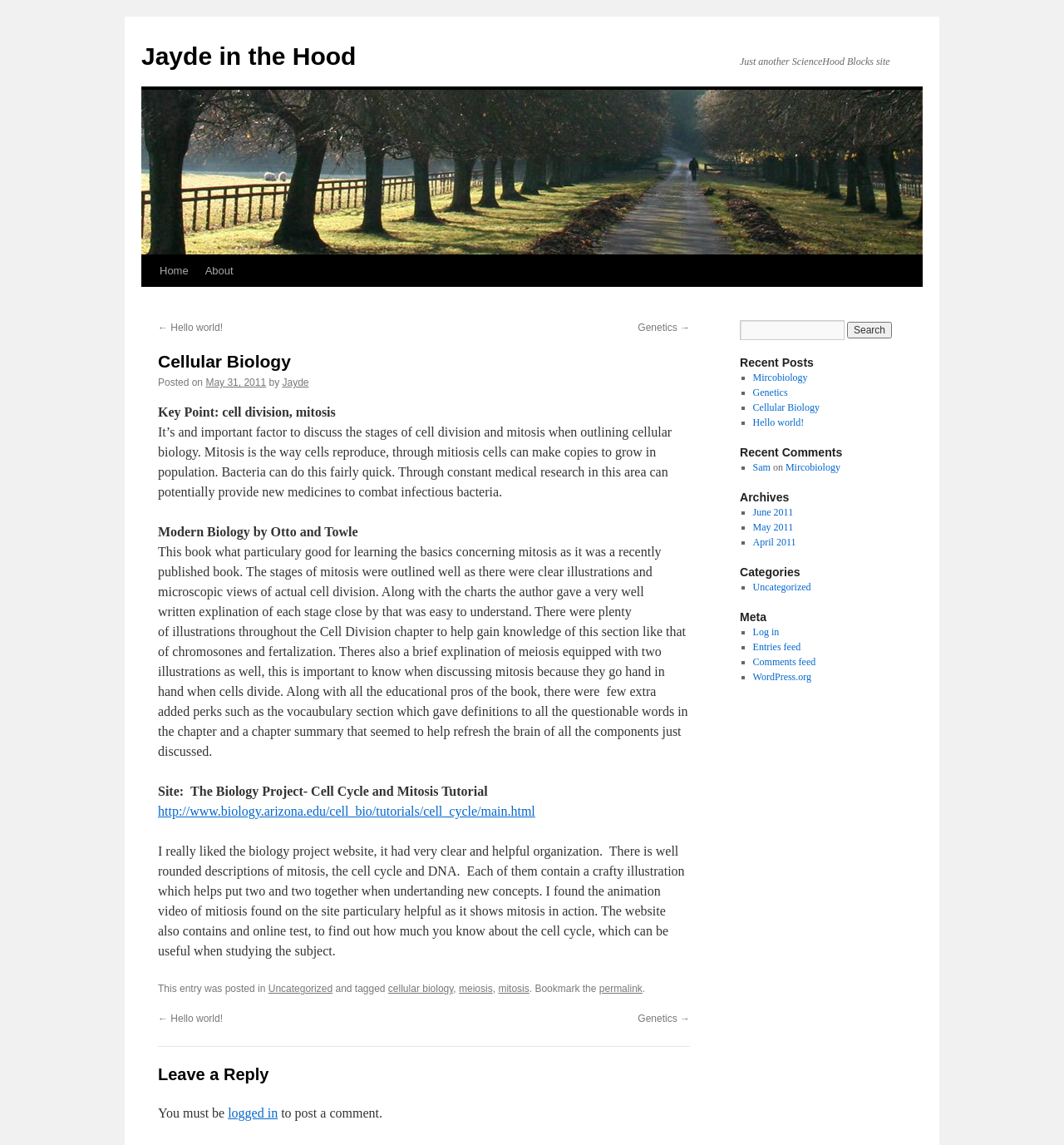Locate the bounding box coordinates of the area you need to click to fulfill this instruction: 'Go to the Genetics page'. The coordinates must be in the form of four float numbers ranging from 0 to 1: [left, top, right, bottom].

[0.185, 0.223, 0.227, 0.251]